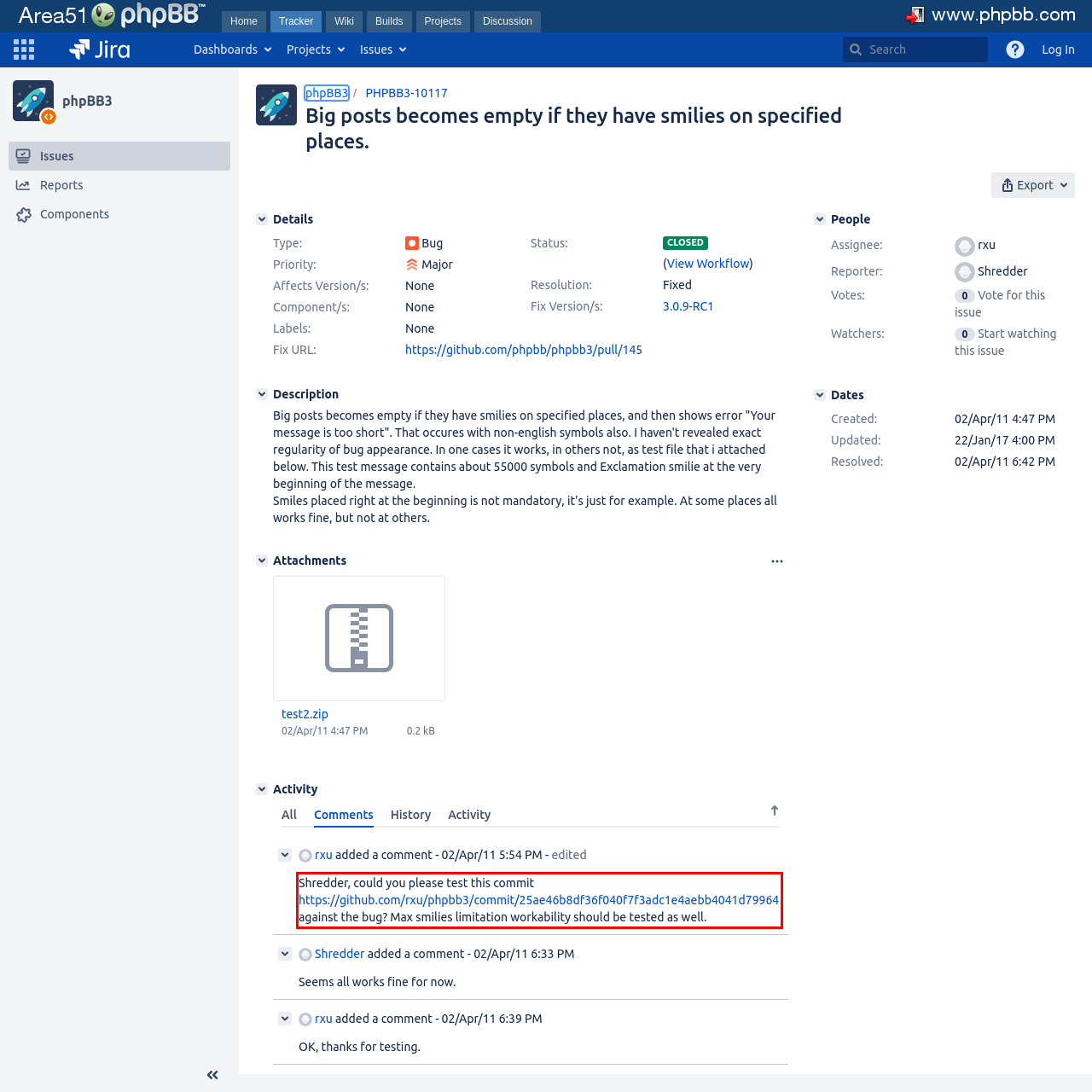You are given a webpage screenshot with a red bounding box around a UI element. Extract and generate the text inside this red bounding box.

Shredder, could you please test this commit https://github.com/rxu/phpbb3/commit/25ae46b8df36f040f7f3adc1e4aebb4041d79964 against the bug? Max smilies limitation workability should be tested as well.